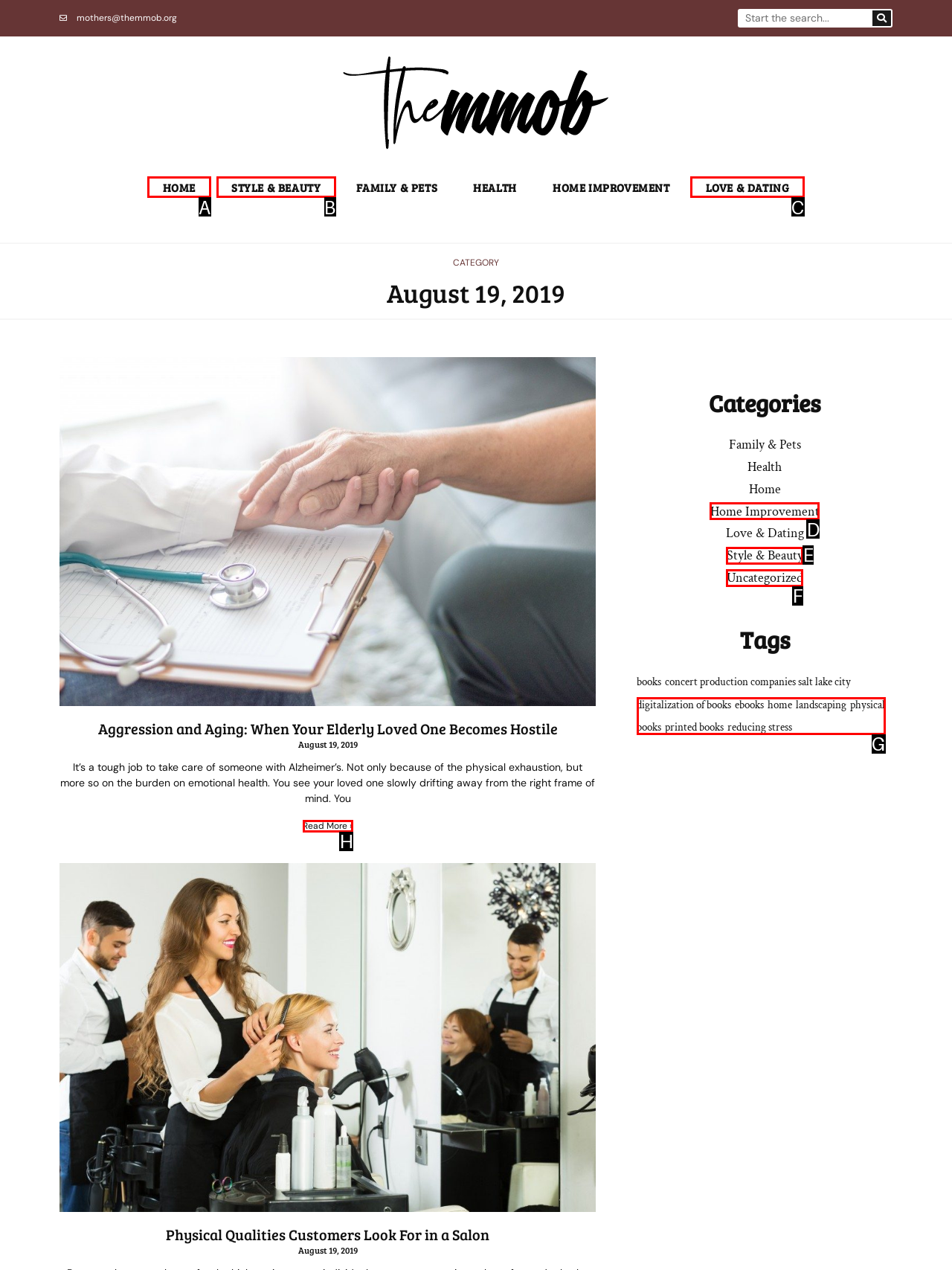Identify the appropriate choice to fulfill this task: Read more about Aggression and Aging: When Your Elderly Loved One Becomes Hostile
Respond with the letter corresponding to the correct option.

H